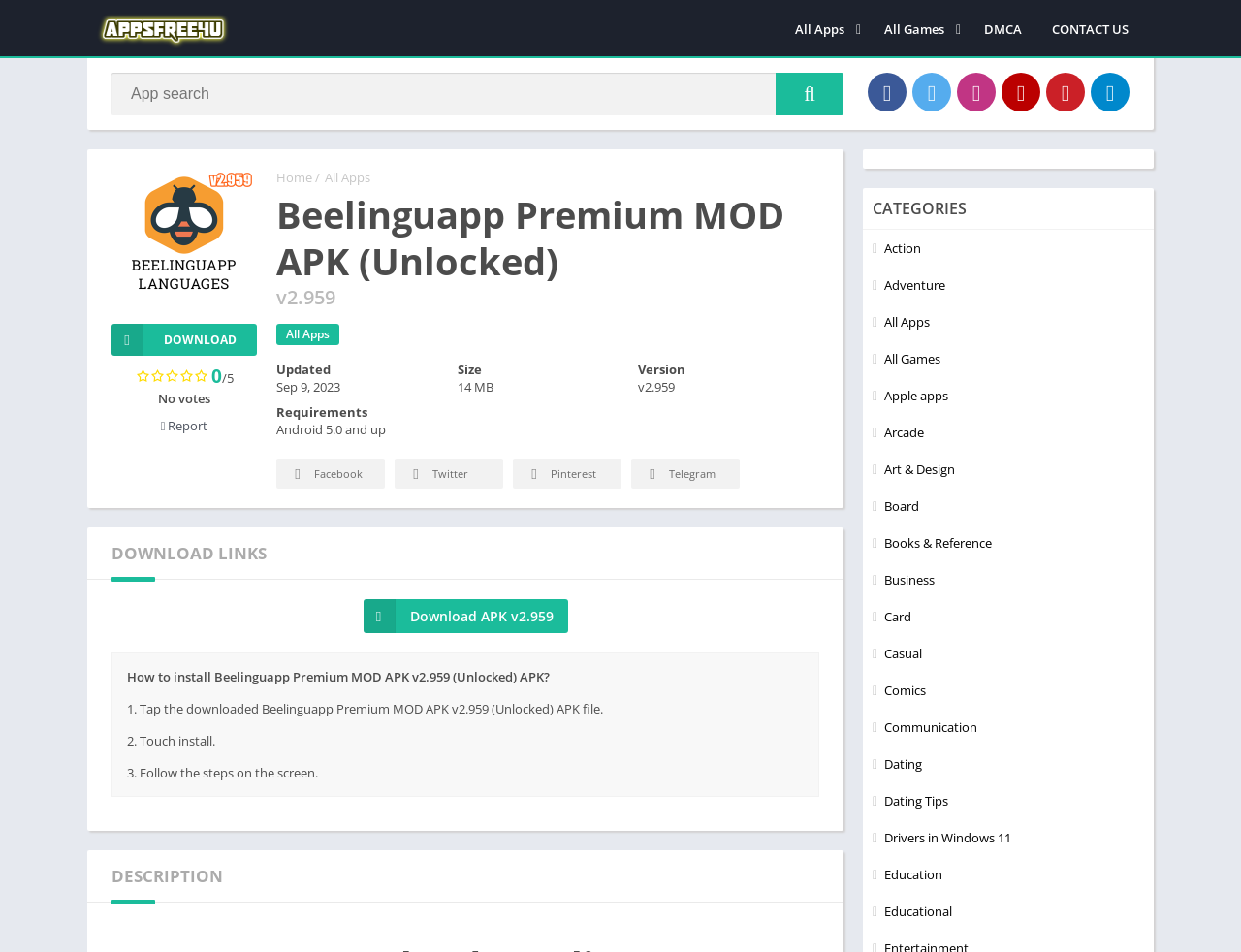Identify the bounding box coordinates of the section that should be clicked to achieve the task described: "Check the app requirements".

[0.223, 0.424, 0.296, 0.442]